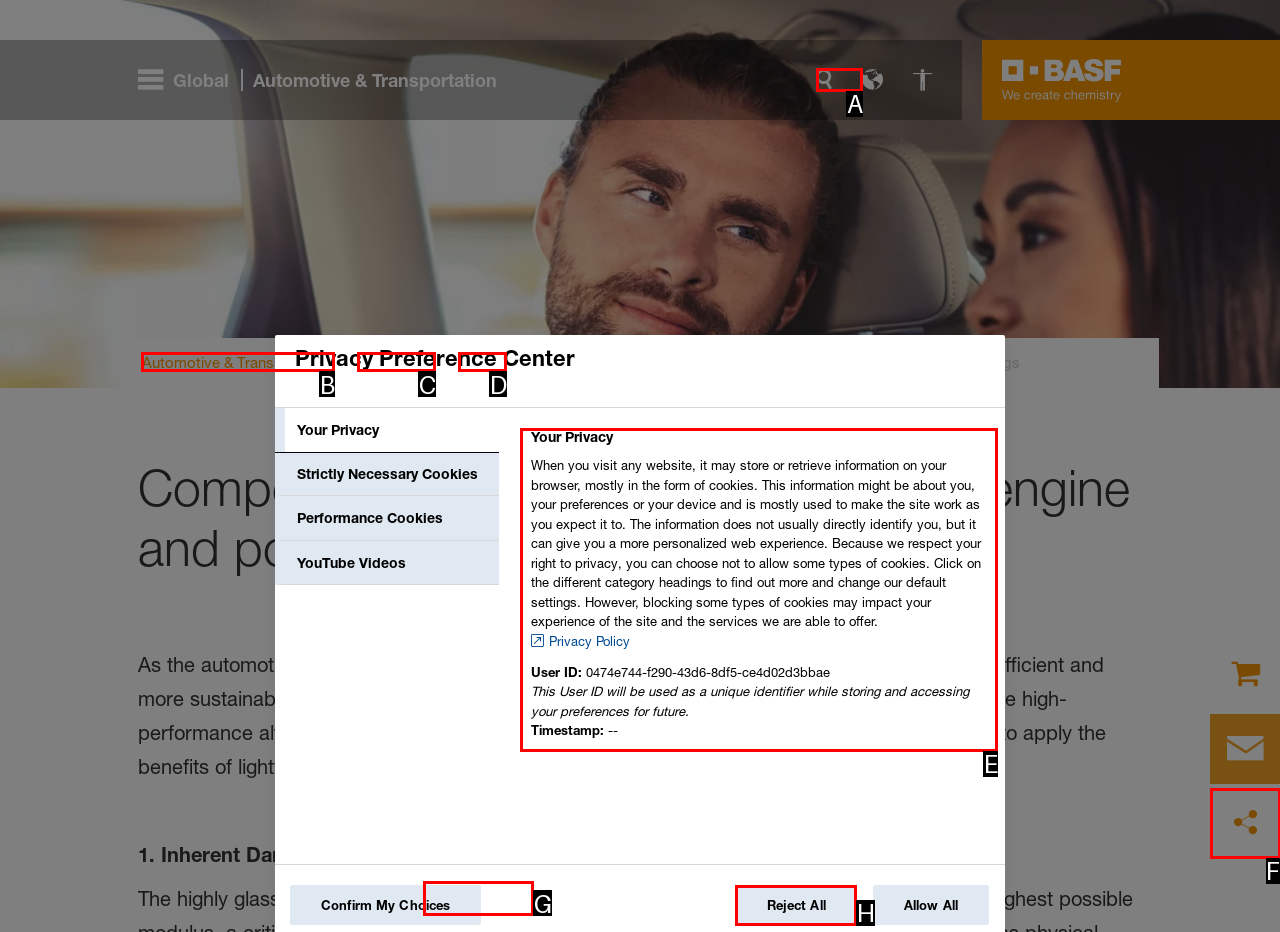Which letter corresponds to the correct option to complete the task: Search?
Answer with the letter of the chosen UI element.

A